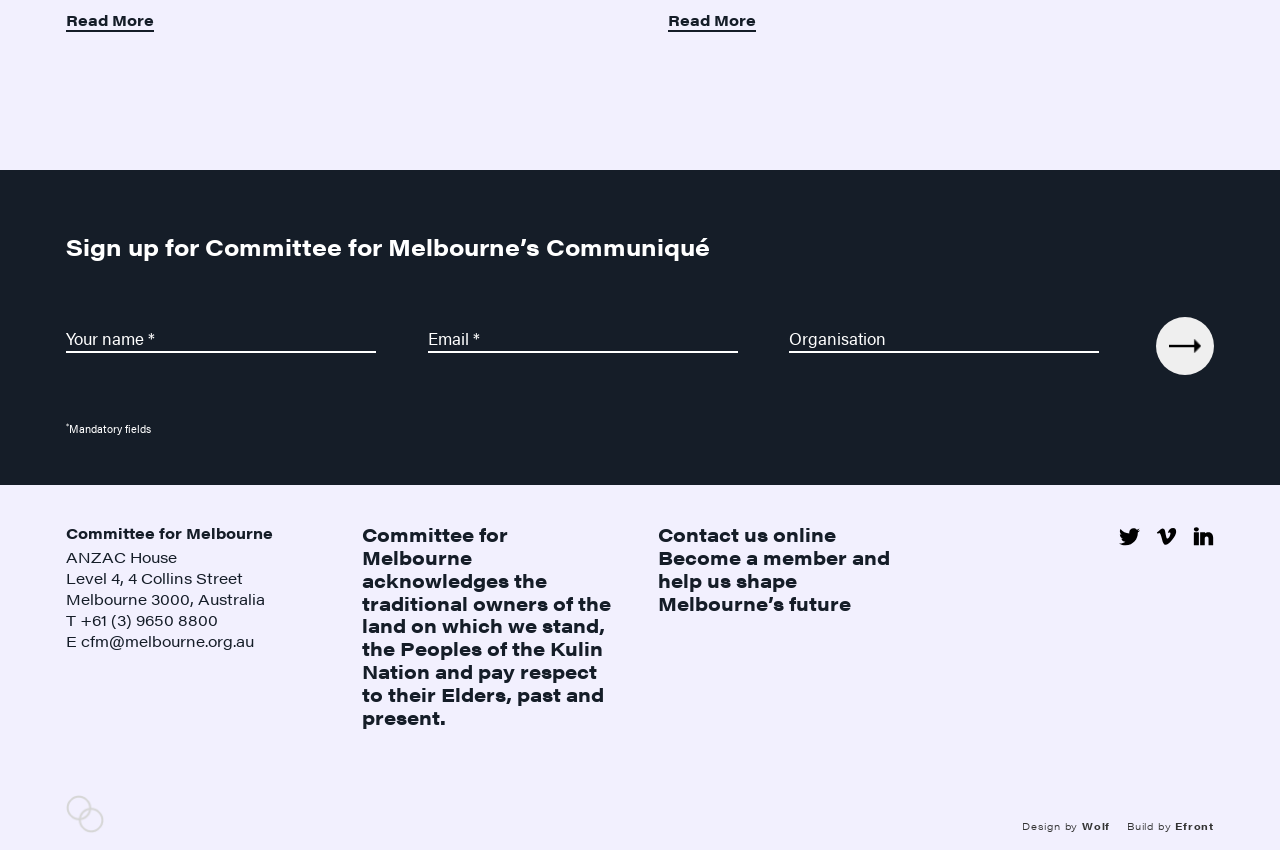Identify the bounding box for the UI element specified in this description: "Read More". The coordinates must be four float numbers between 0 and 1, formatted as [left, top, right, bottom].

[0.052, 0.01, 0.12, 0.037]